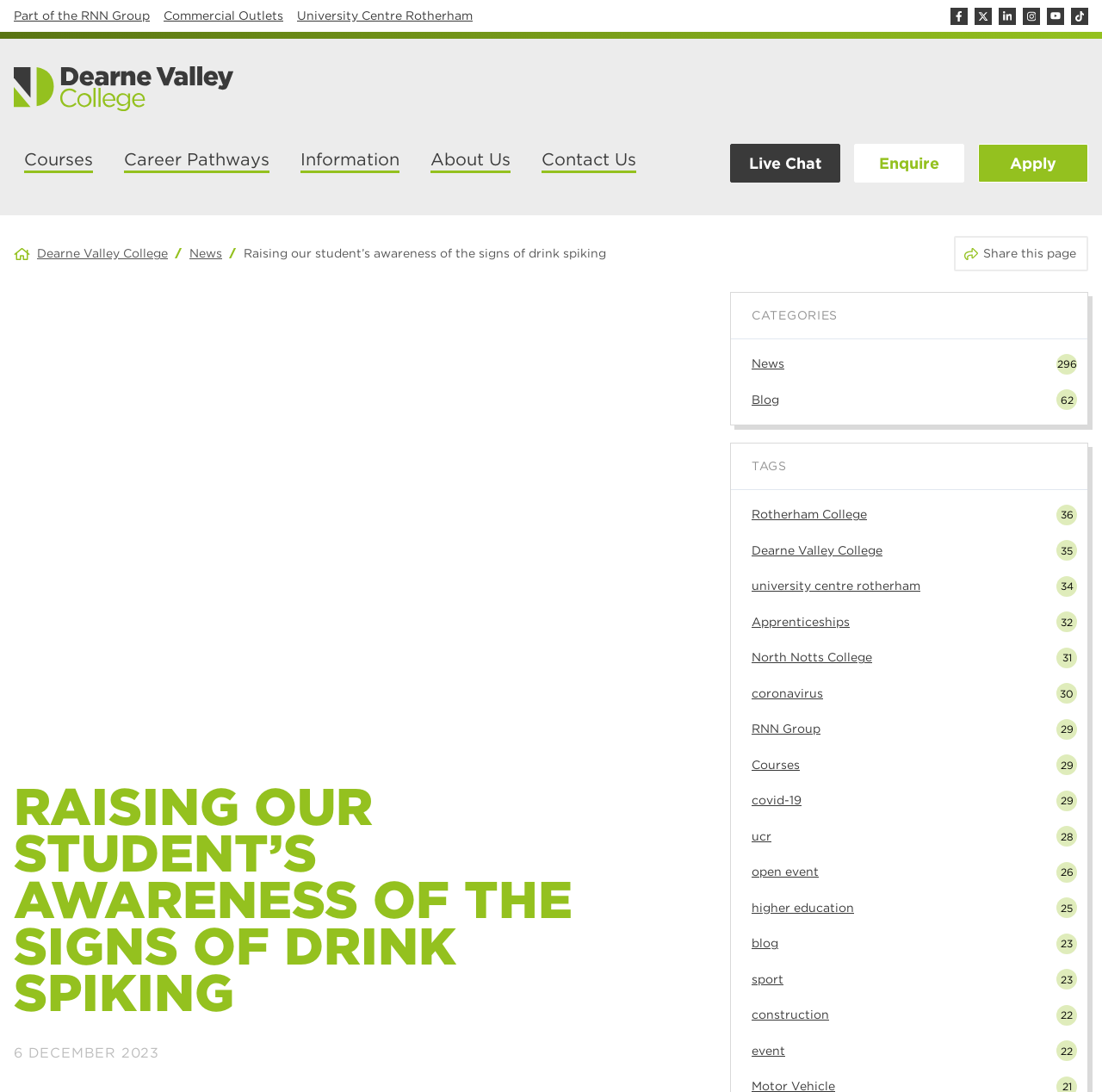Refer to the image and provide a thorough answer to this question:
How many categories are there in the blog section?

I looked at the blog section and found two categories: 'CATEGORIES' and 'TAGS'.